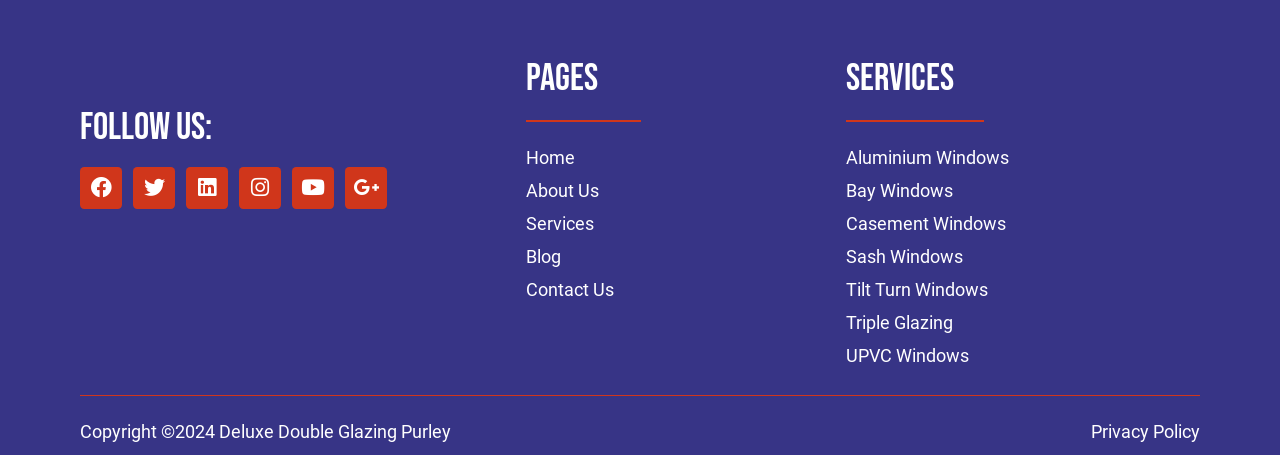What is the last link in the 'Pages' section?
Please provide a single word or phrase in response based on the screenshot.

Contact Us